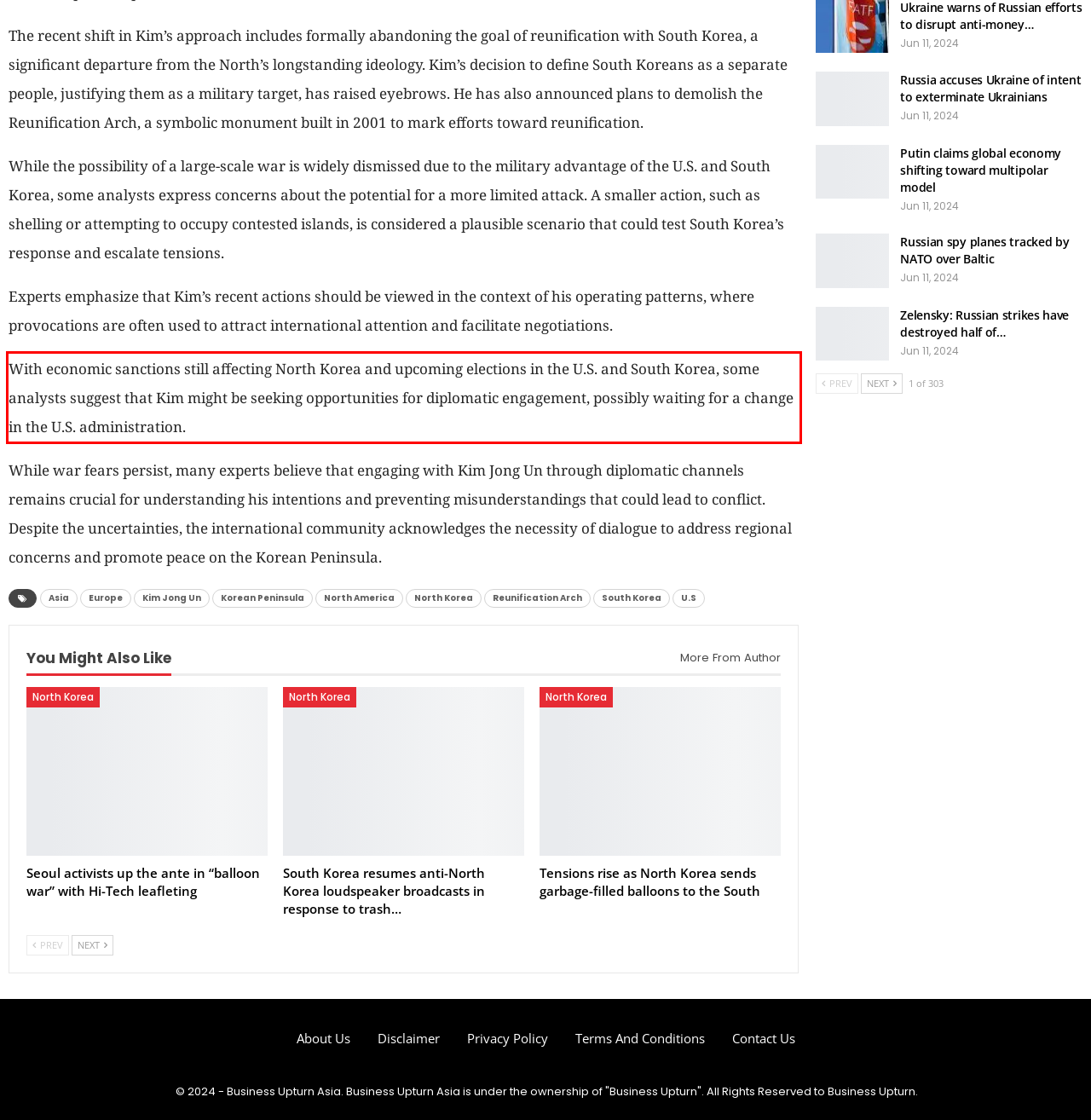You are given a screenshot showing a webpage with a red bounding box. Perform OCR to capture the text within the red bounding box.

With economic sanctions still affecting North Korea and upcoming elections in the U.S. and South Korea, some analysts suggest that Kim might be seeking opportunities for diplomatic engagement, possibly waiting for a change in the U.S. administration.